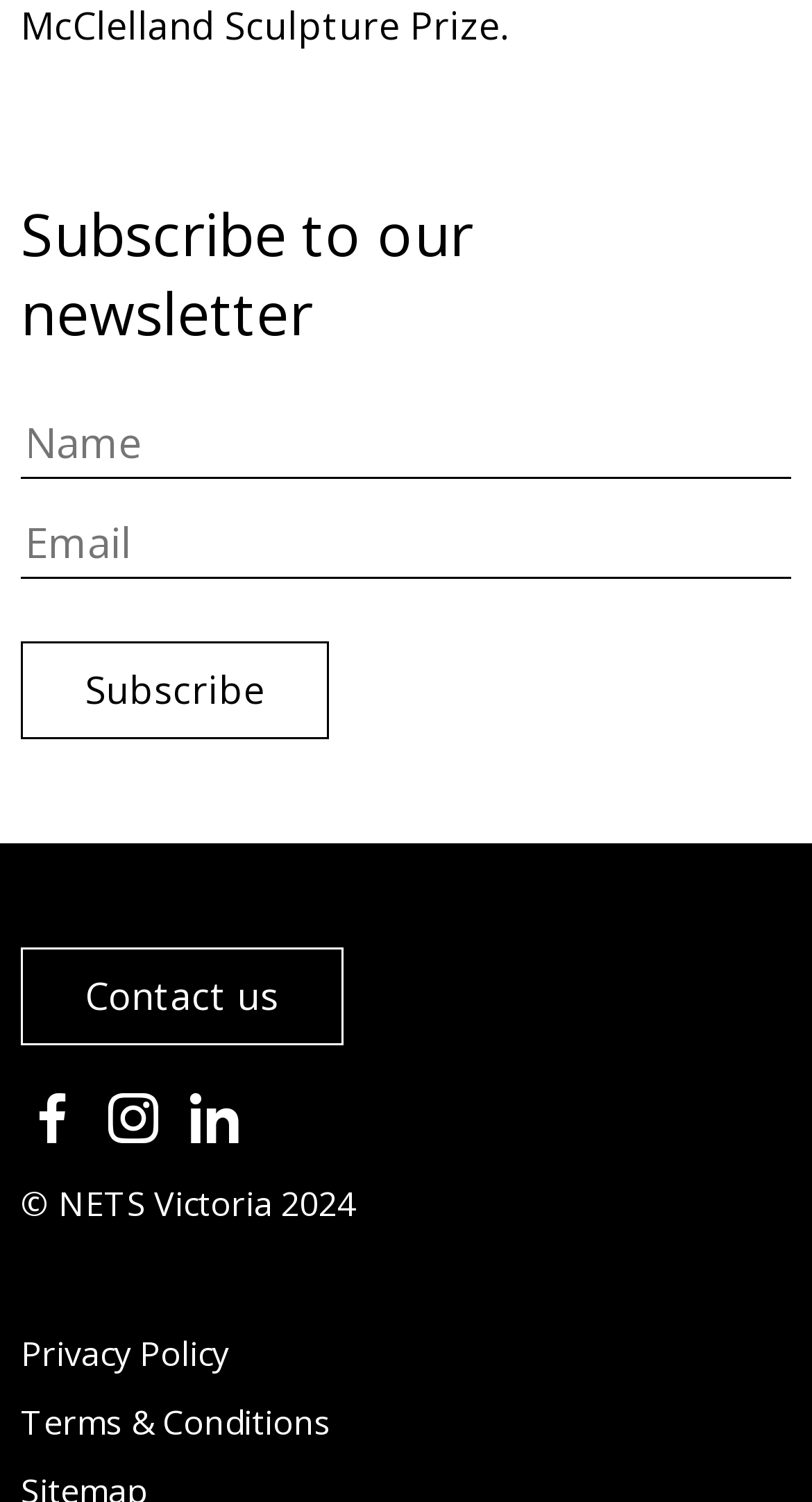Identify the bounding box coordinates of the area that should be clicked in order to complete the given instruction: "Subscribe to the newsletter". The bounding box coordinates should be four float numbers between 0 and 1, i.e., [left, top, right, bottom].

[0.026, 0.427, 0.405, 0.492]